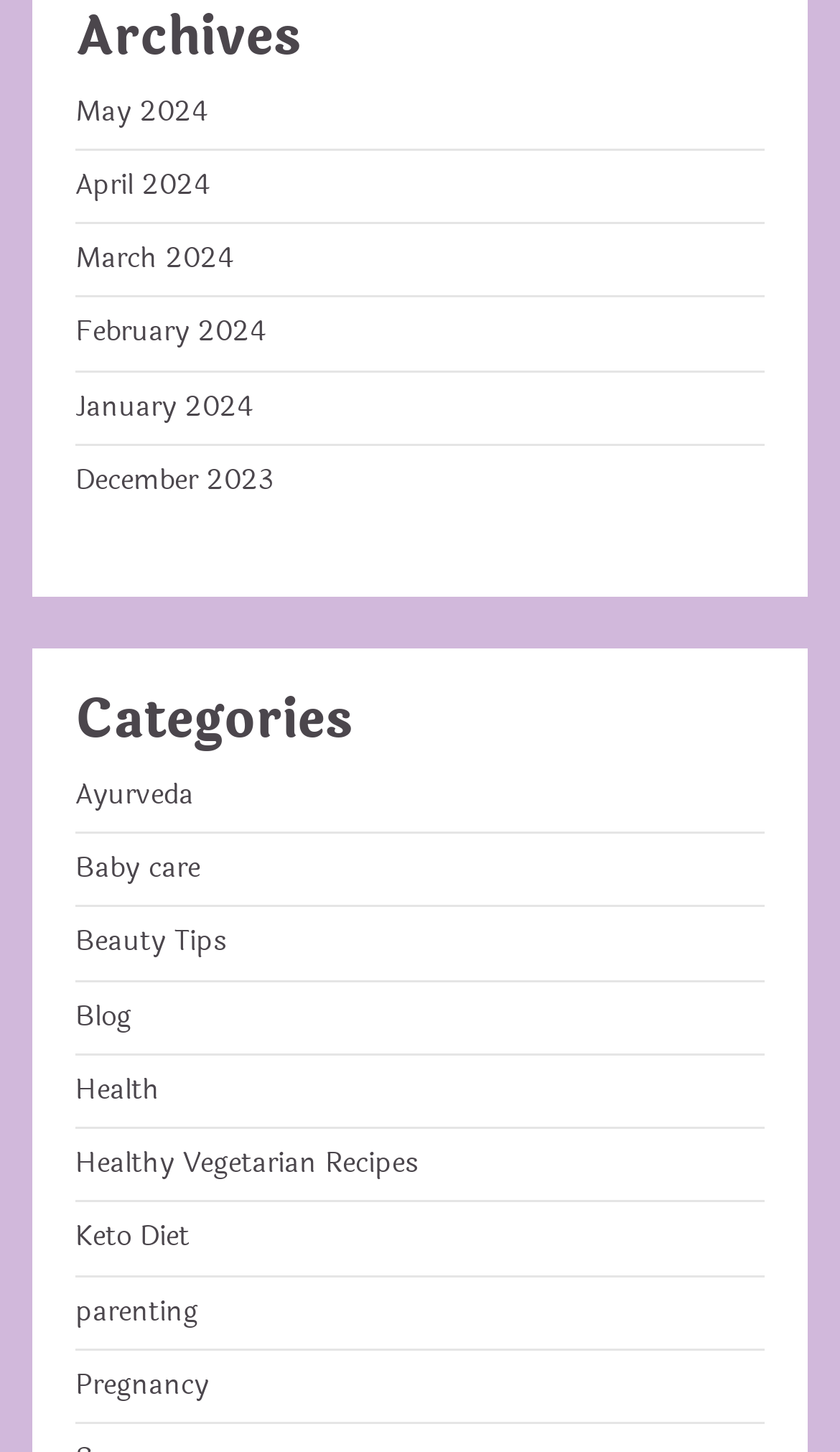Identify the bounding box coordinates of the clickable region to carry out the given instruction: "Visit the page of Amityville Dollhouse 1996".

None